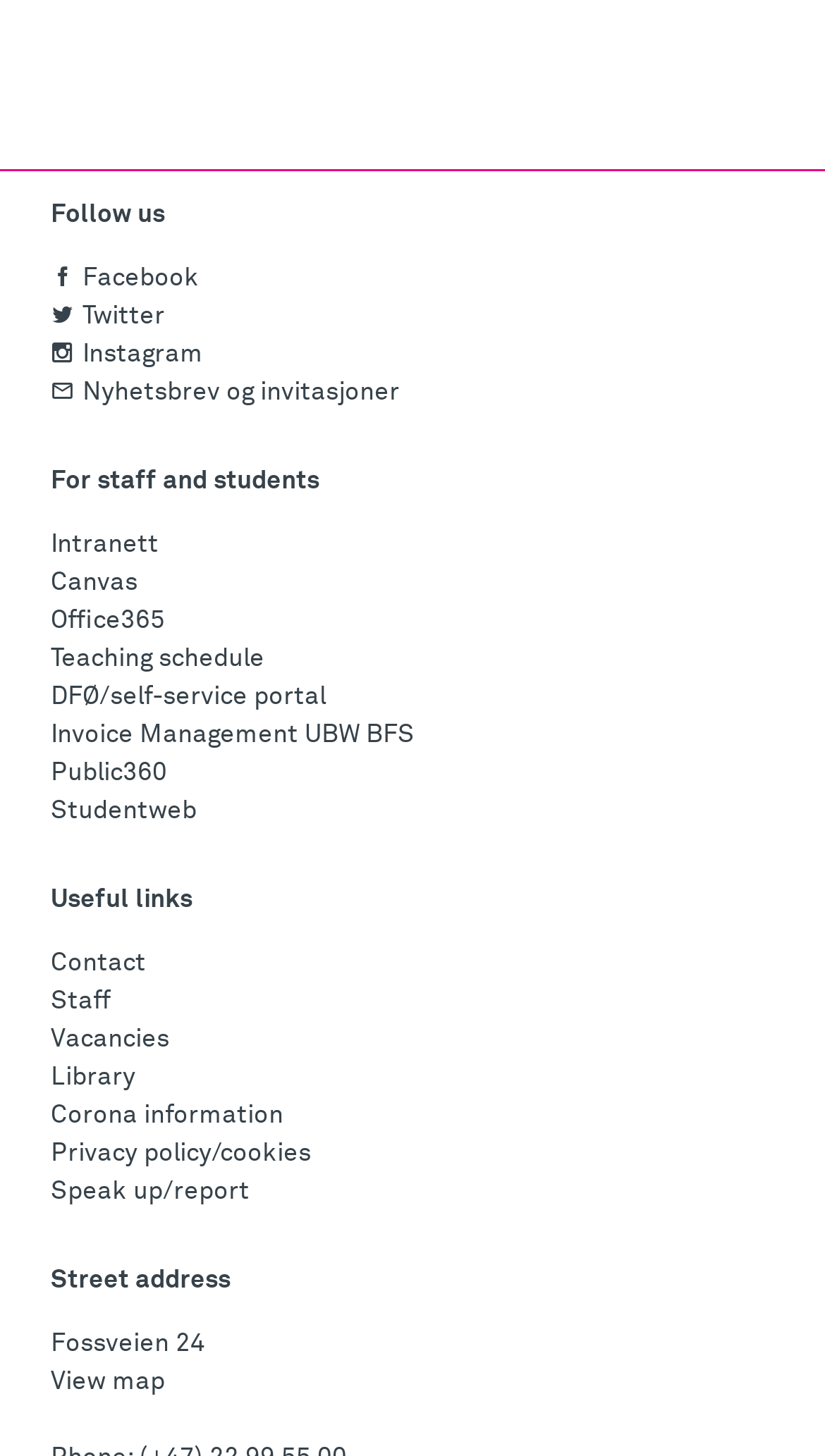Extract the bounding box coordinates for the UI element described as: "Invoice Management UBW BFS".

[0.062, 0.496, 0.503, 0.513]